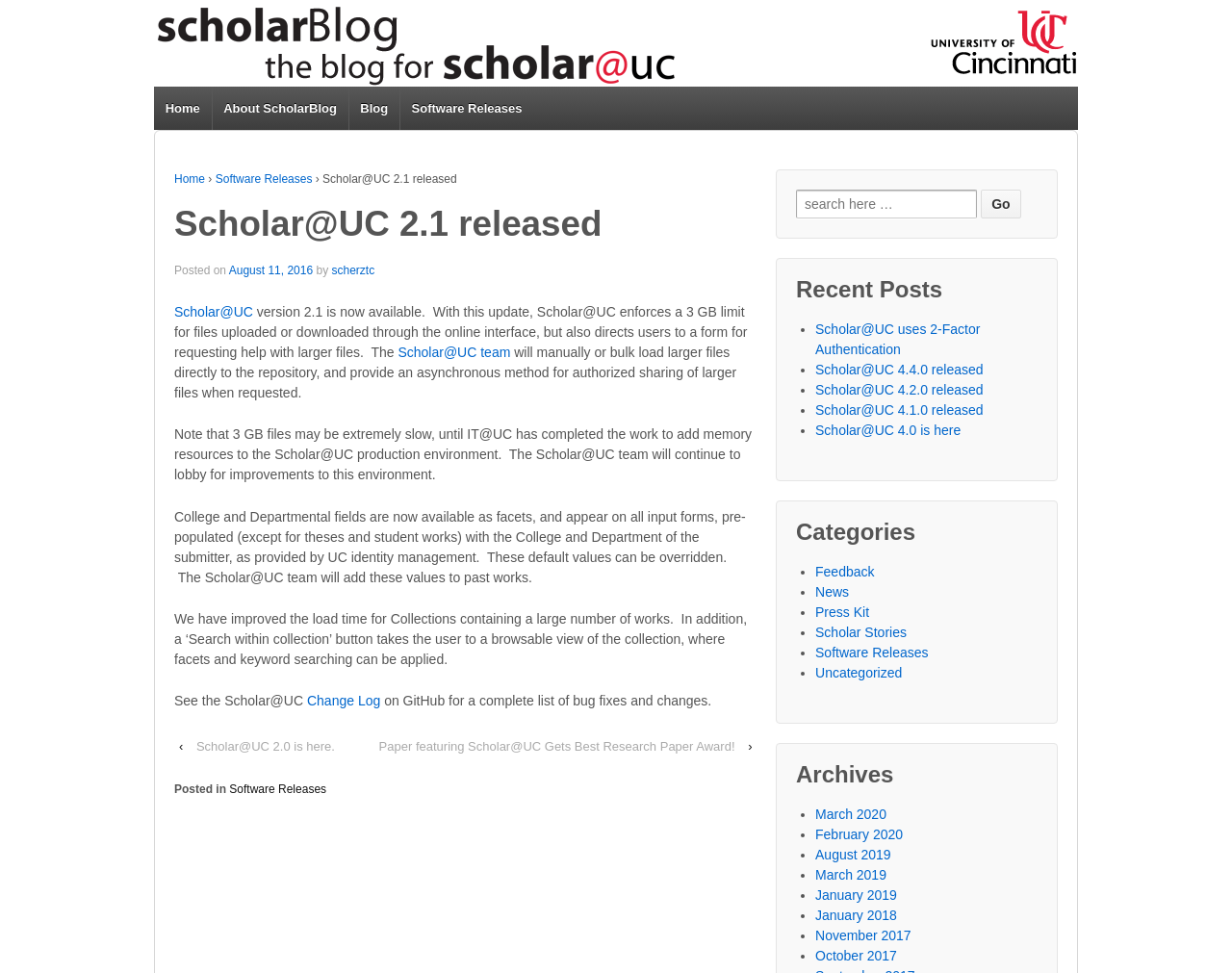What is the limit for files uploaded or downloaded through the online interface?
Examine the image and provide an in-depth answer to the question.

I determined the answer by reading the static text element that describes the update to Scholar@UC, which mentions that the online interface enforces a 3 GB limit for files uploaded or downloaded.